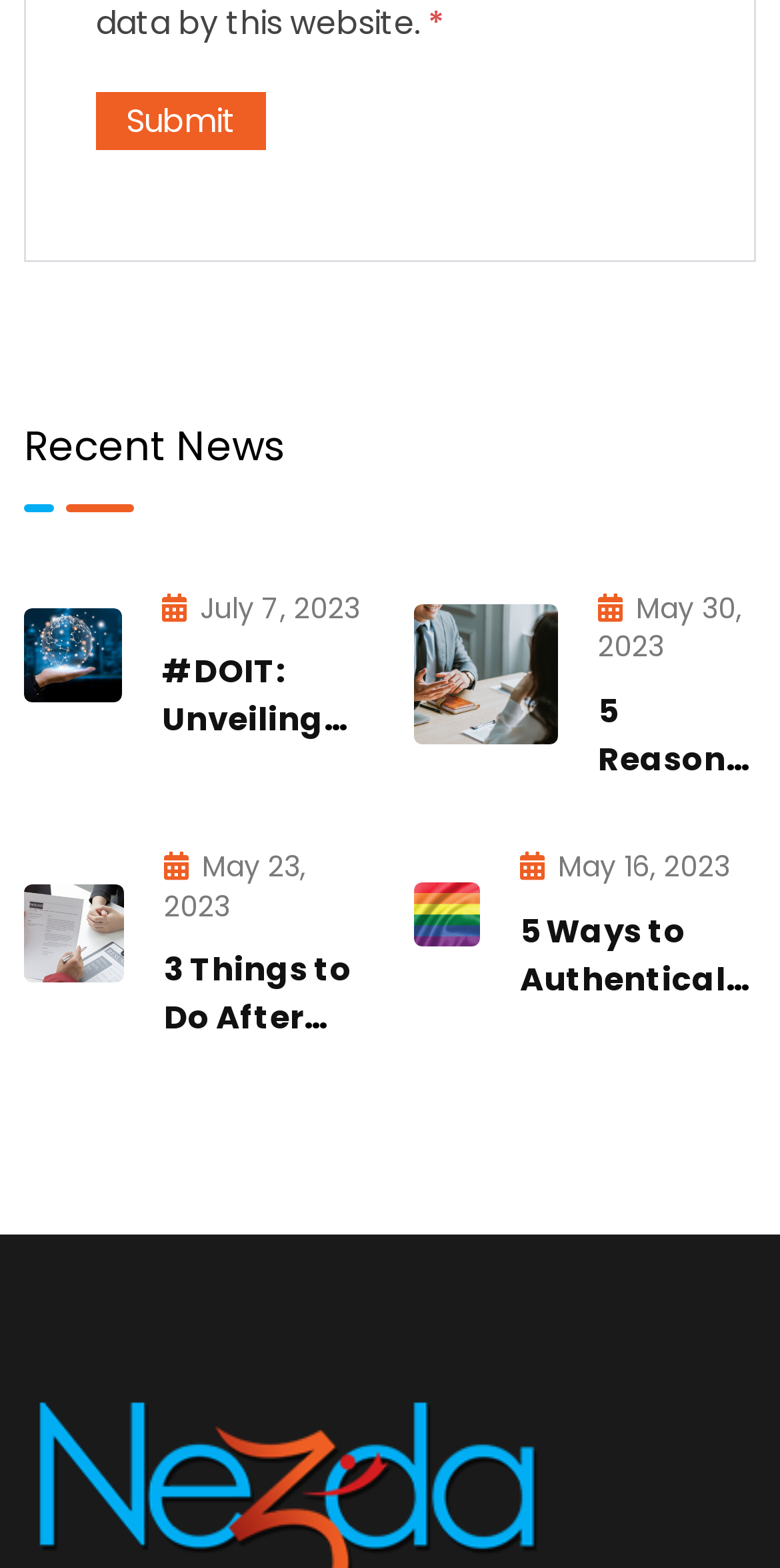Determine the bounding box coordinates of the region that needs to be clicked to achieve the task: "Click the 'Submit' button".

[0.123, 0.059, 0.341, 0.096]